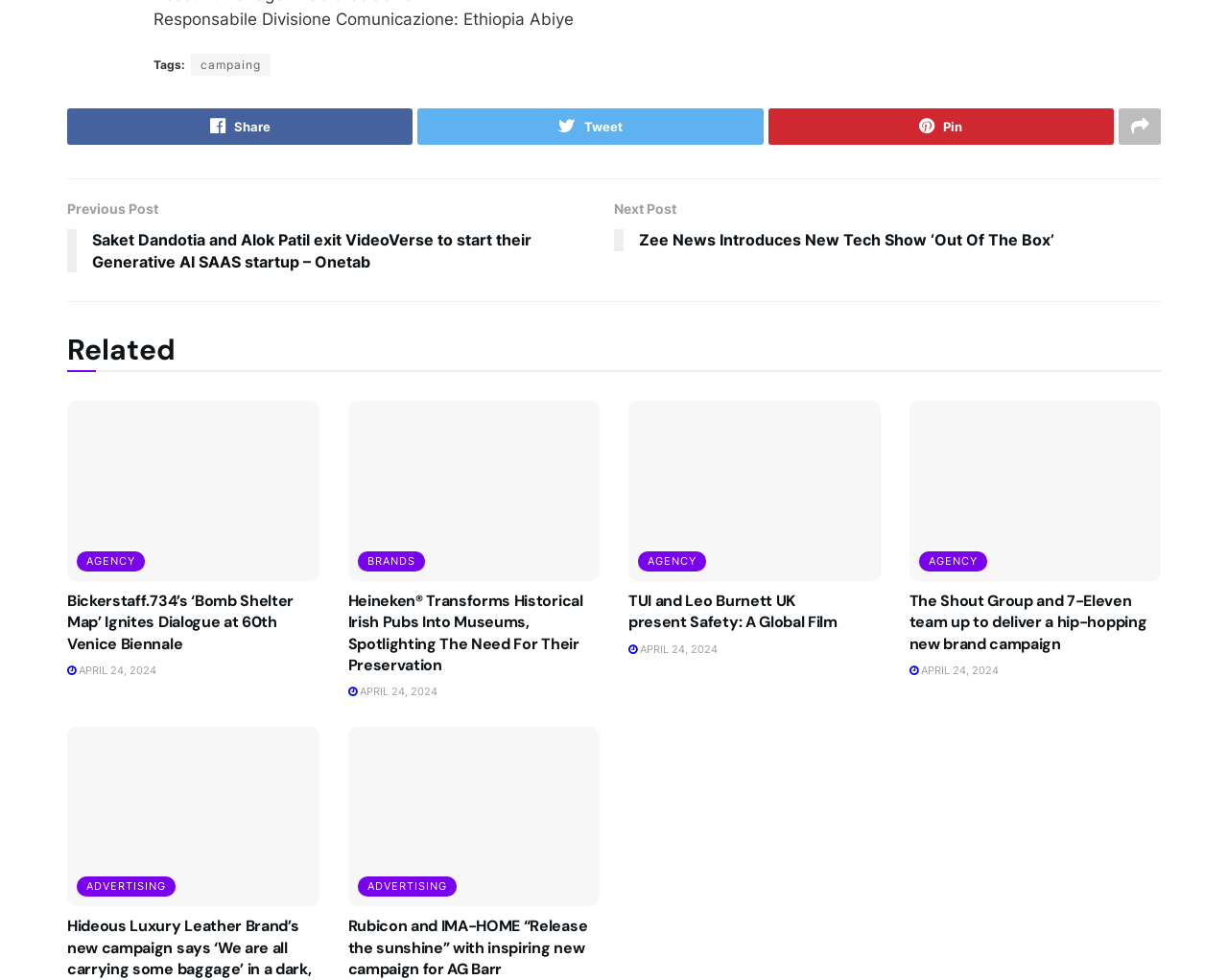Give a concise answer of one word or phrase to the question: 
What is the purpose of the links with icons?

To share the content